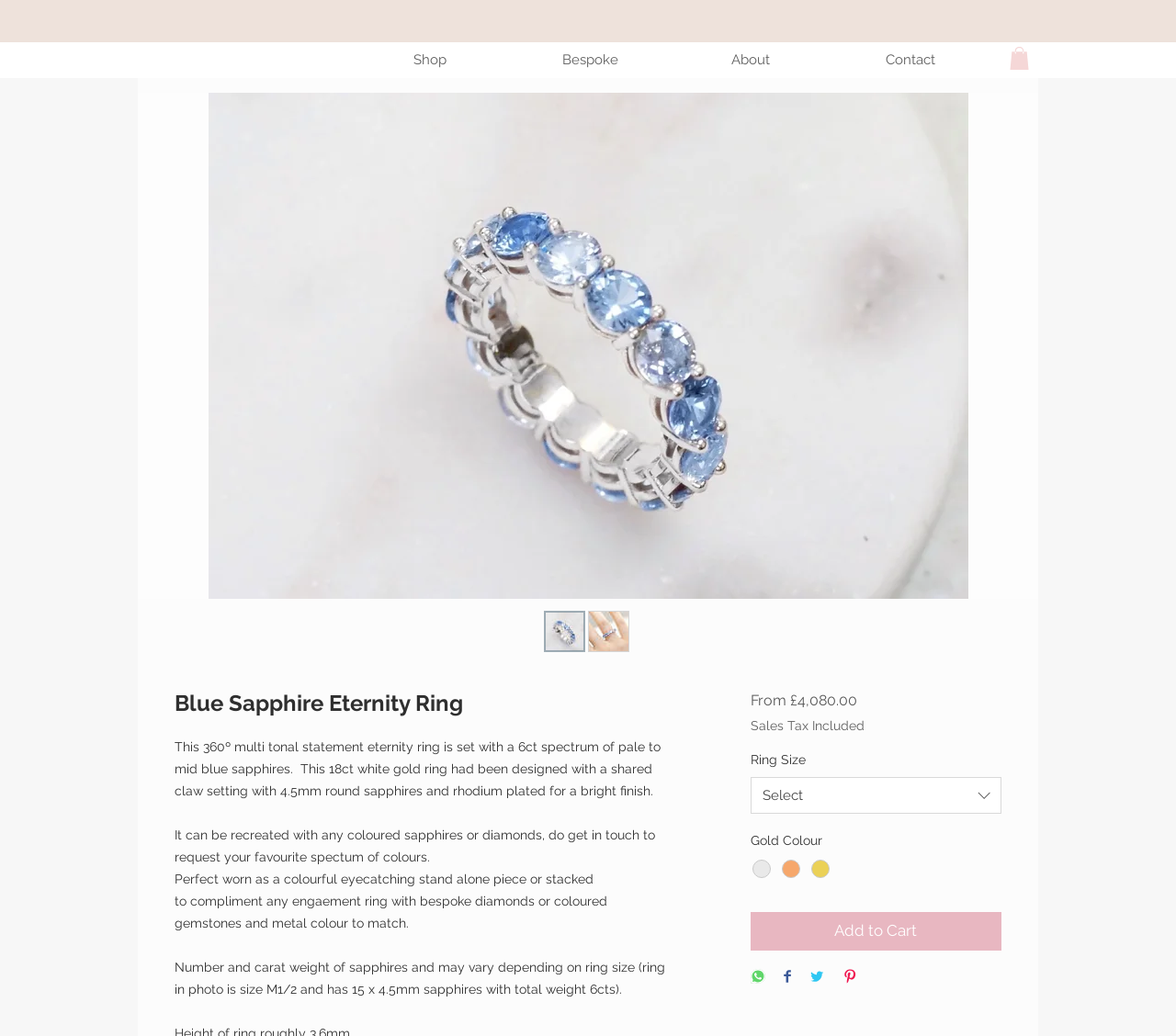Could you find the bounding box coordinates of the clickable area to complete this instruction: "Add to Cart"?

[0.638, 0.881, 0.852, 0.917]